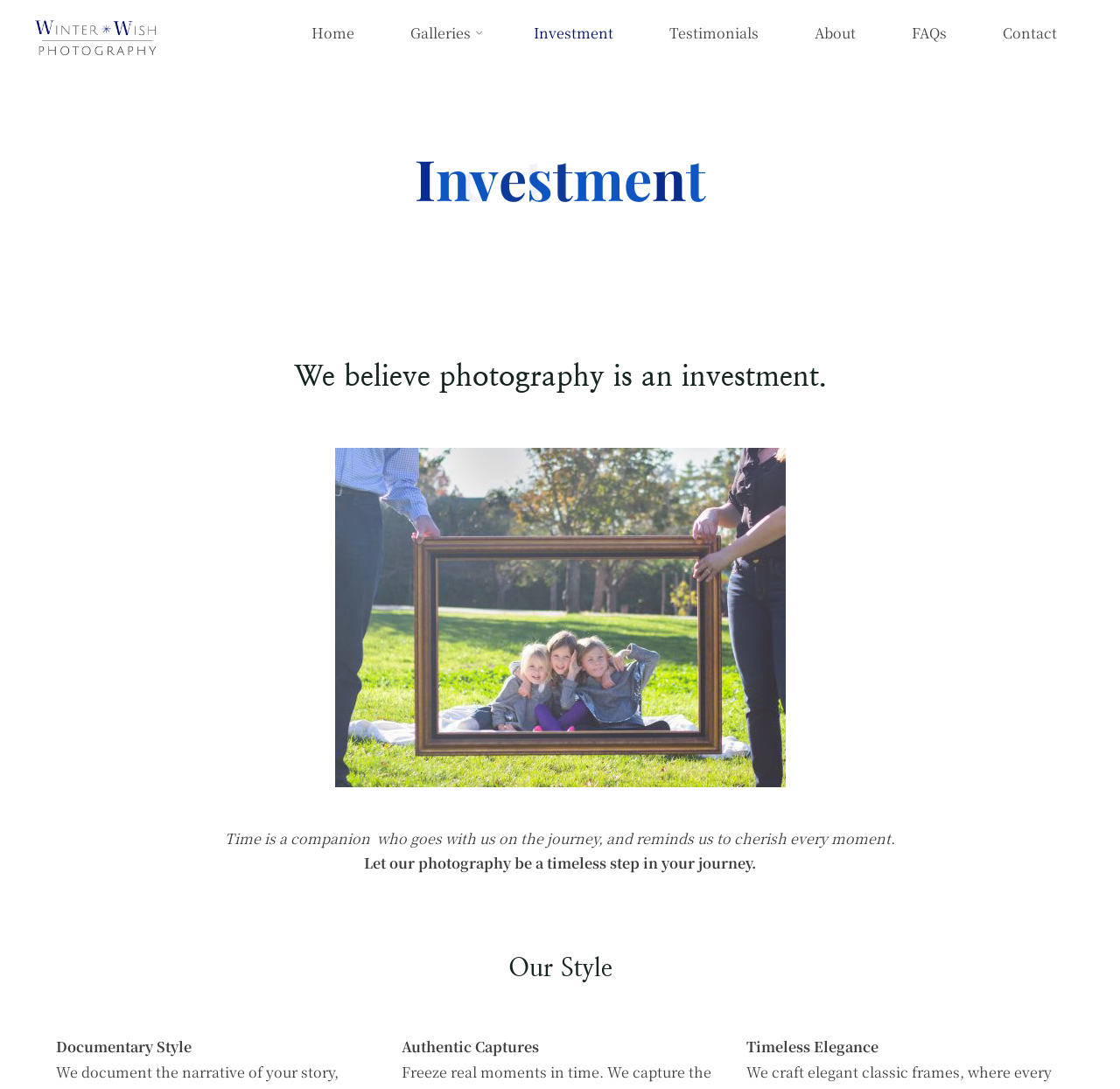Generate a thorough caption detailing the webpage content.

The webpage is about Winter Wish Studio's investment in photography. At the top left, there is a link to Winter Wish Studio accompanied by an image with the same name. Below this, there is a top menu navigation bar that spans almost the entire width of the page, containing links to various sections such as Home, Galleries, Investment, Testimonials, About, FAQs, and Contact.

In the main content area, there is a prominent heading that reads "We believe photography is an investment." Below this, there is a figure, likely an image, that takes up a significant portion of the page. The text "Time is a companion who goes with us on the journey, and reminds us to cherish every moment." is placed above the figure, while "Let our photography be a timeless step in your journey." is placed below it.

Further down, there is another heading that reads "Our Style", followed by three options: "Documentary Style", "Authentic Captures", and "Timeless Elegance". These options are arranged horizontally across the page.

At the very bottom right of the page, there is a "Back to Top" button.